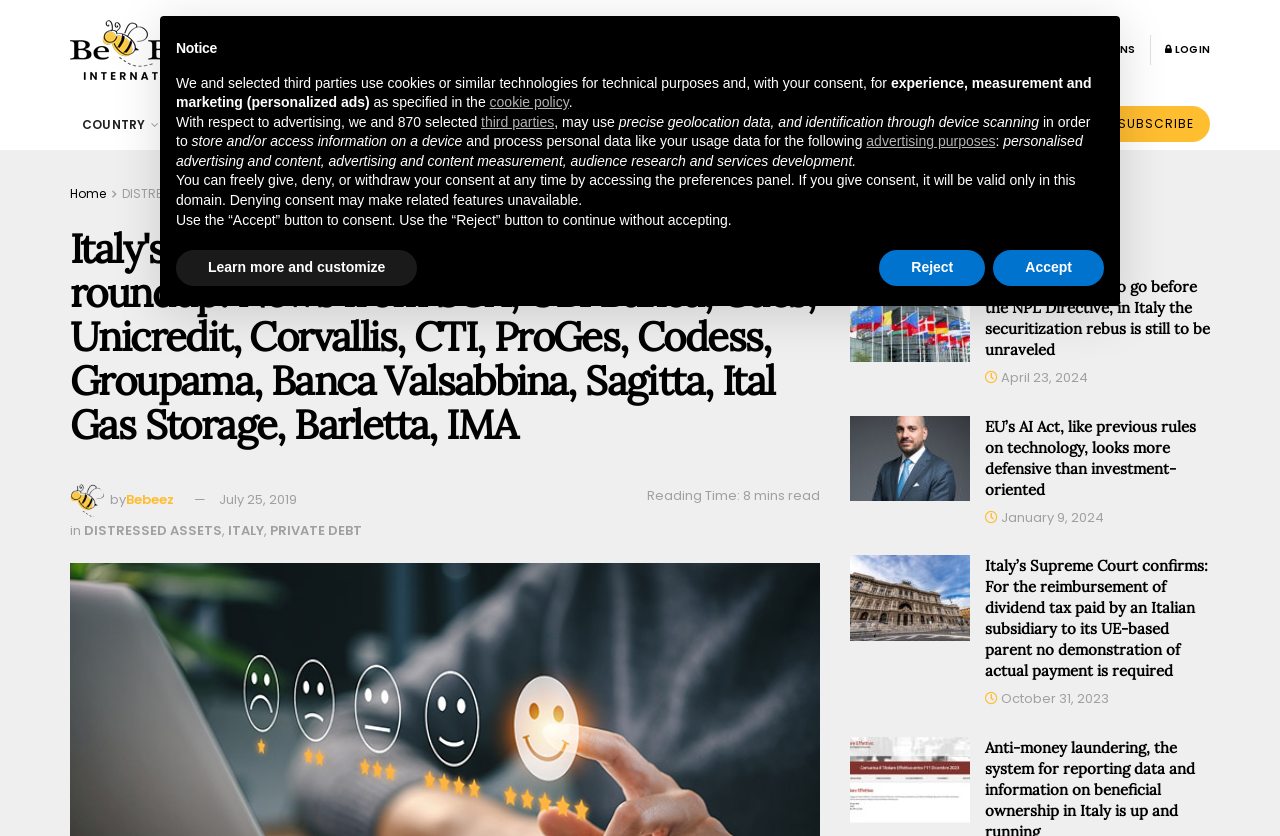Determine the coordinates of the bounding box that should be clicked to complete the instruction: "View article about Italy's private debt and NPEs". The coordinates should be represented by four float numbers between 0 and 1: [left, top, right, bottom].

[0.055, 0.271, 0.641, 0.534]